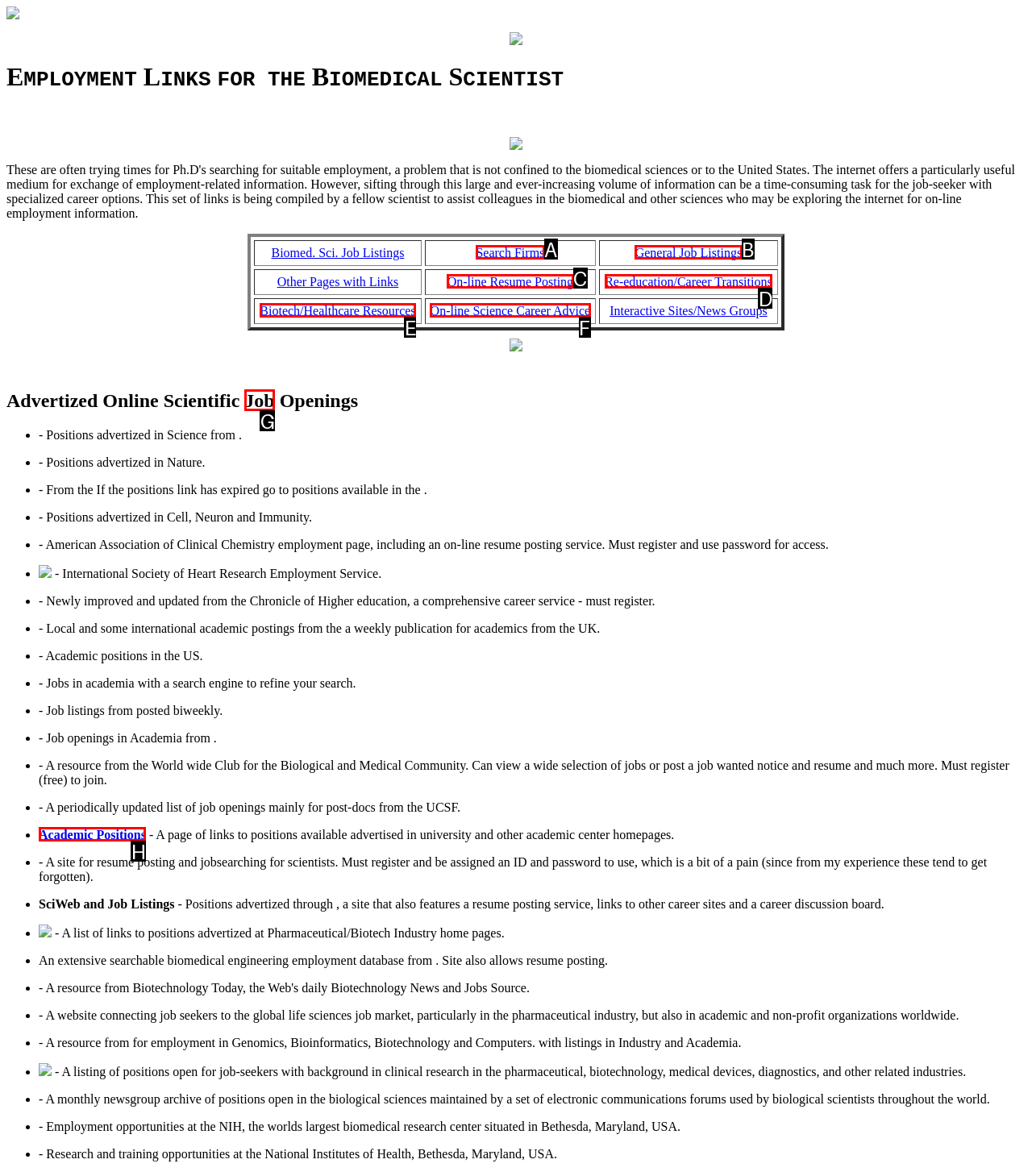Which option should you click on to fulfill this task: Browse Biotech/Healthcare Resources? Answer with the letter of the correct choice.

E